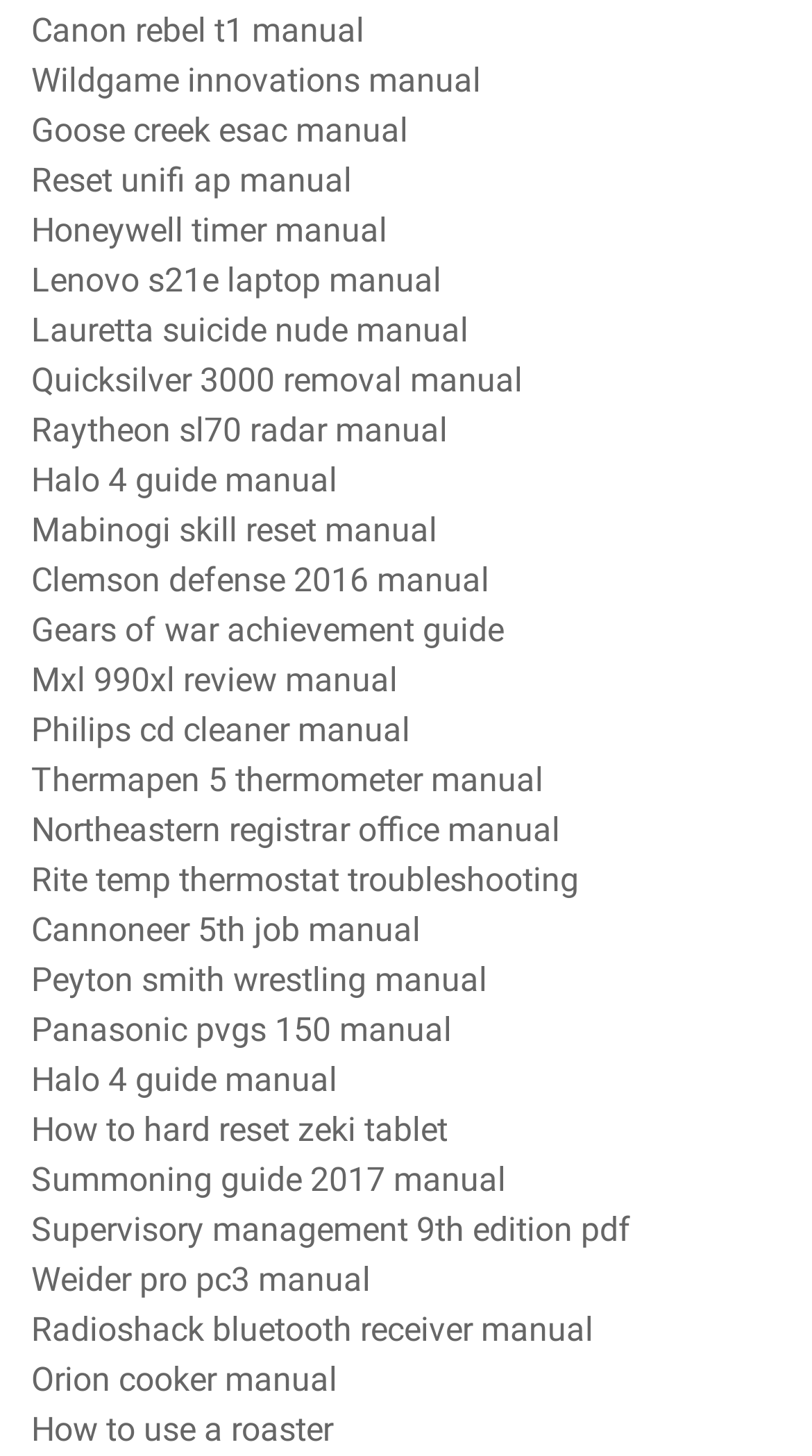What is the purpose of the link 'Rite temp thermostat troubleshooting'?
From the screenshot, provide a brief answer in one word or phrase.

Troubleshooting